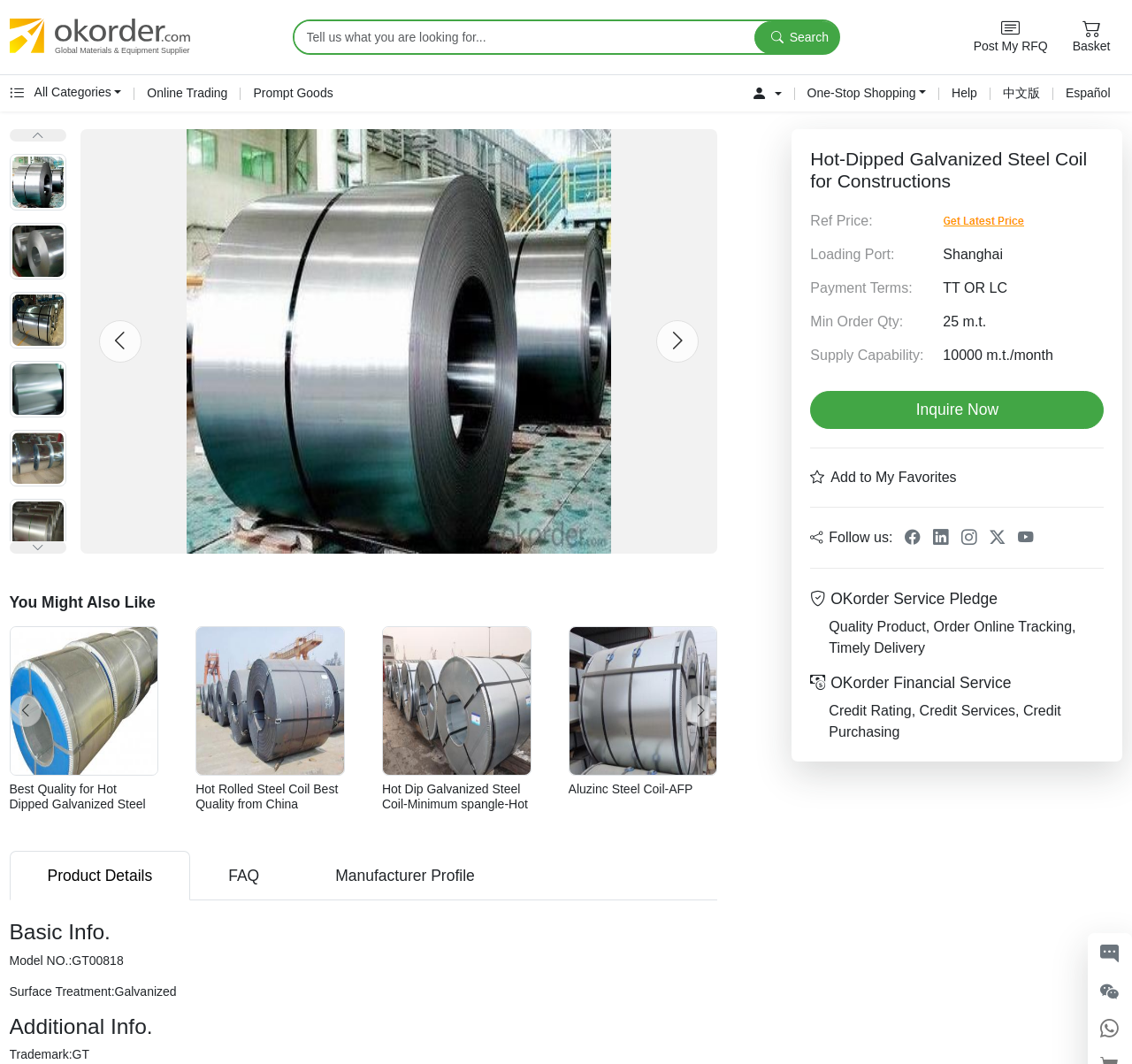Please indicate the bounding box coordinates for the clickable area to complete the following task: "Add to my favorites". The coordinates should be specified as four float numbers between 0 and 1, i.e., [left, top, right, bottom].

[0.699, 0.439, 0.992, 0.459]